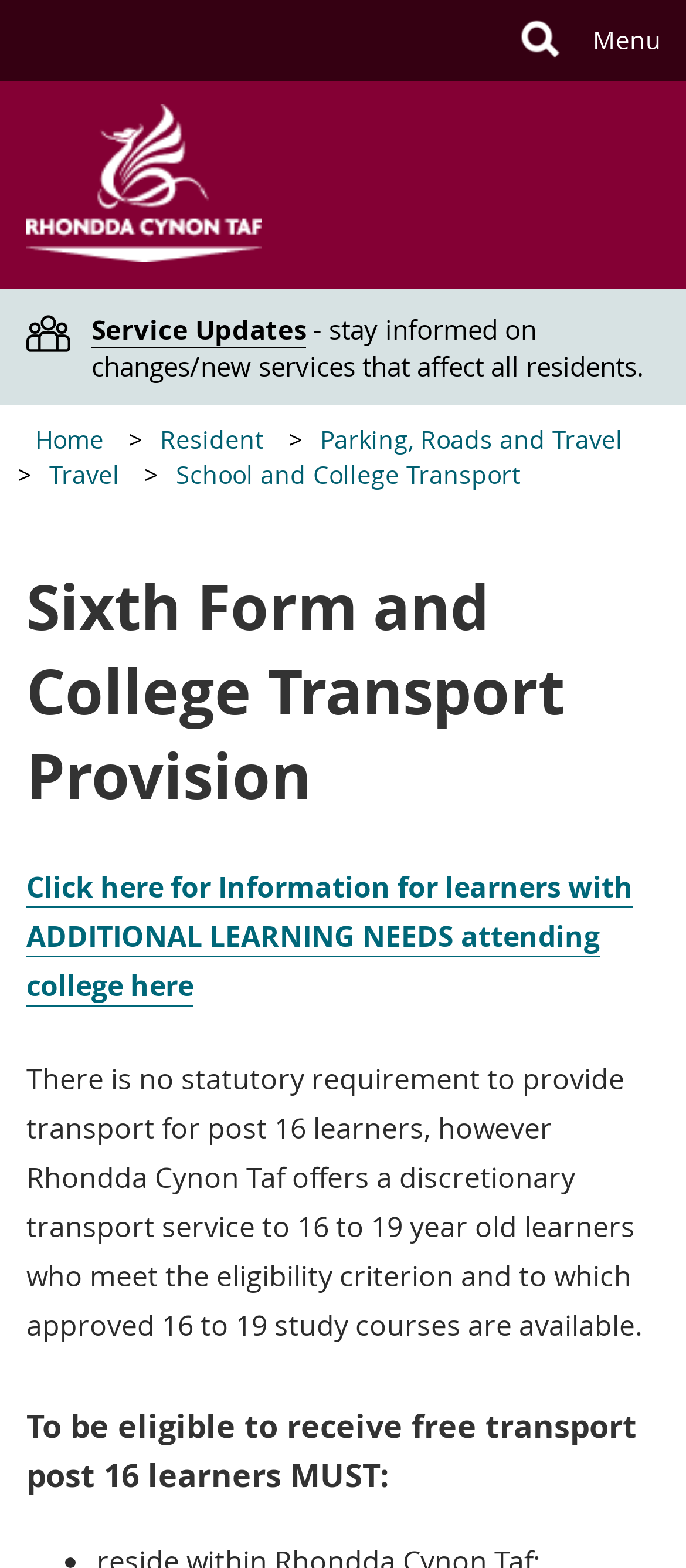Show the bounding box coordinates of the region that should be clicked to follow the instruction: "Click on Service Updates."

[0.133, 0.199, 0.446, 0.222]